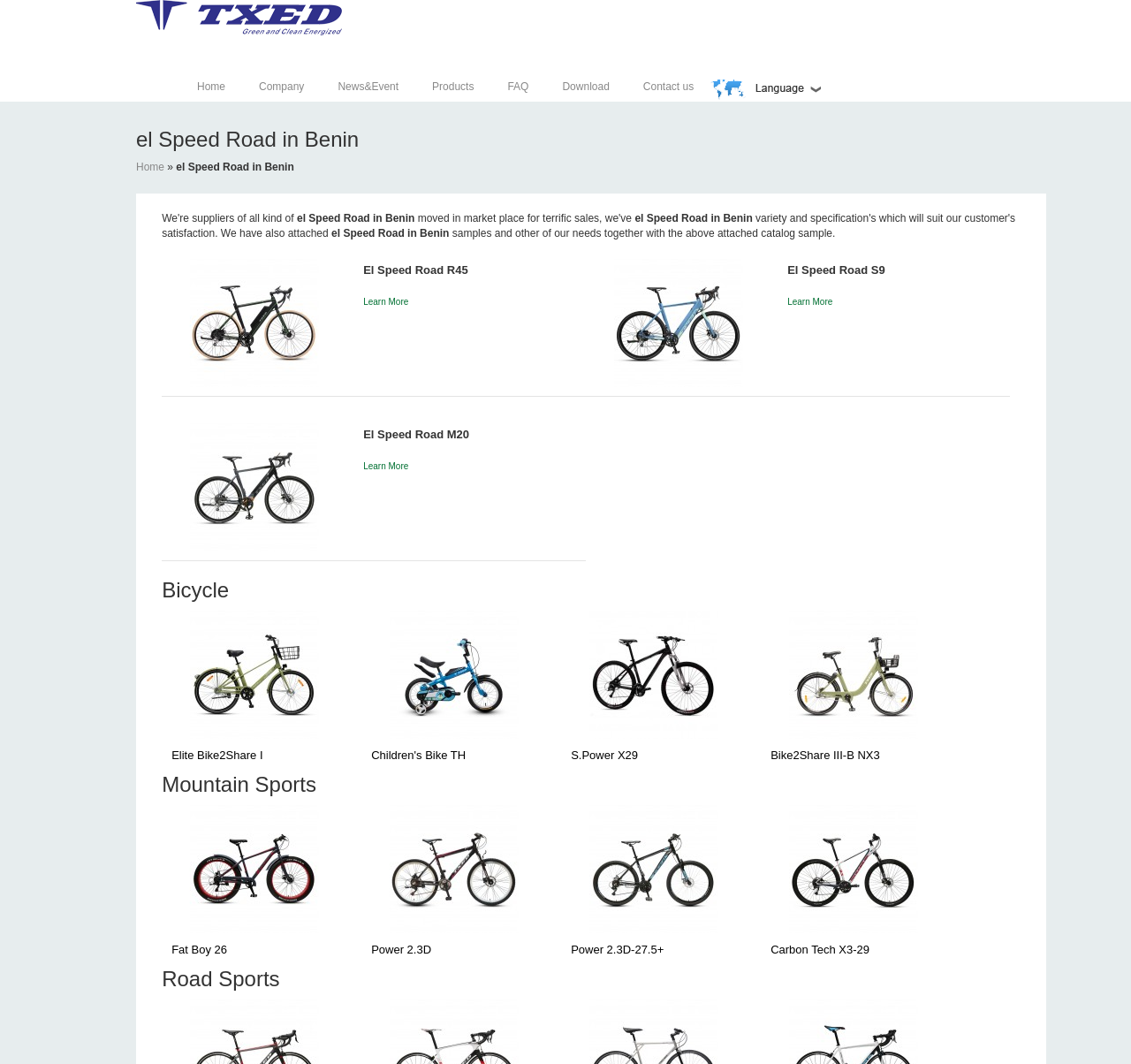How many navigation links are there at the top of the webpage?
Please provide a comprehensive answer based on the information in the image.

At the top of the webpage, there are 7 navigation links, namely 'Home', 'Company', 'News&Event', 'Products', 'FAQ', 'Download', and 'Contact us'.